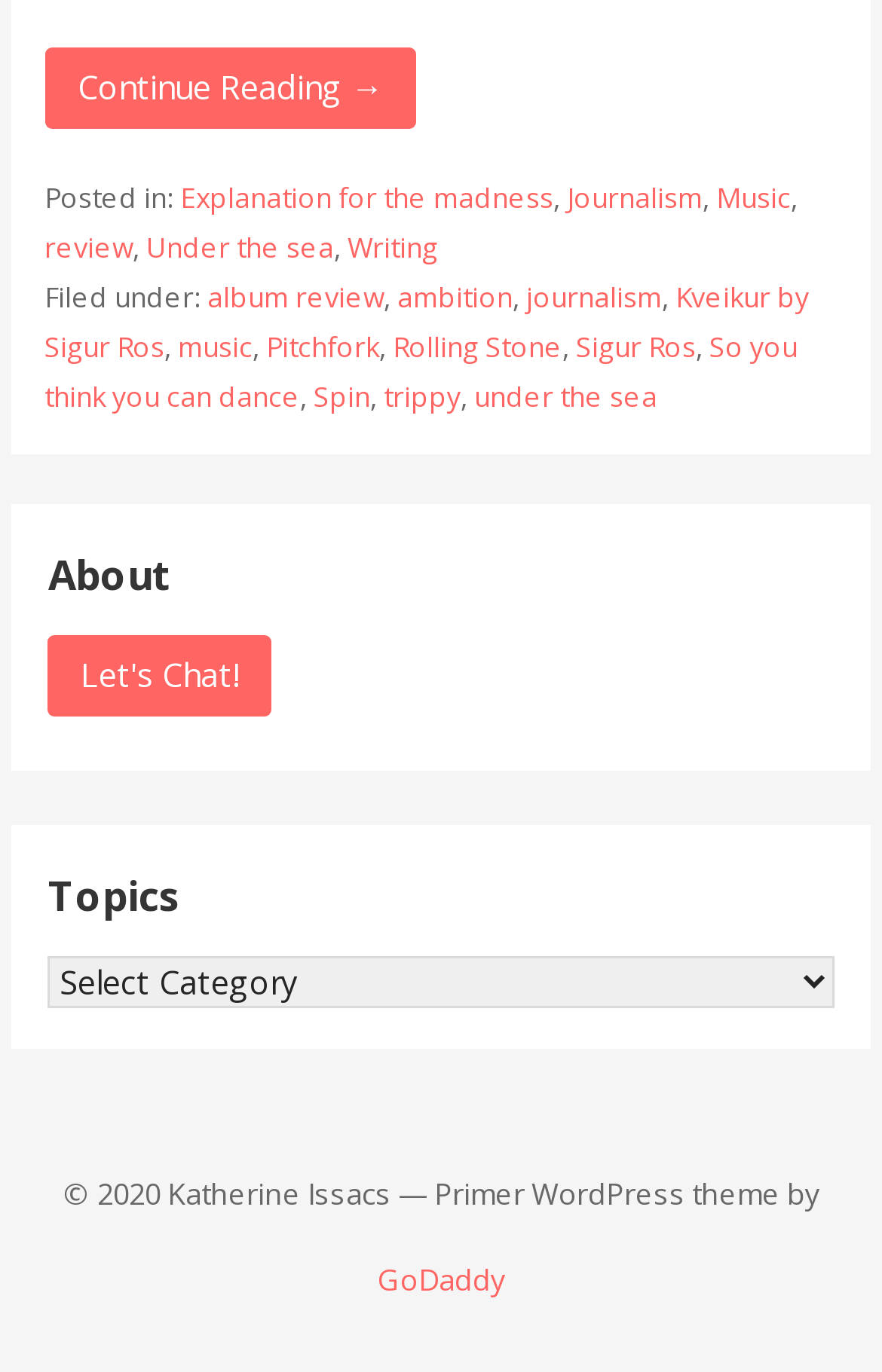Kindly provide the bounding box coordinates of the section you need to click on to fulfill the given instruction: "Choose a topic from the dropdown".

[0.055, 0.696, 0.945, 0.734]